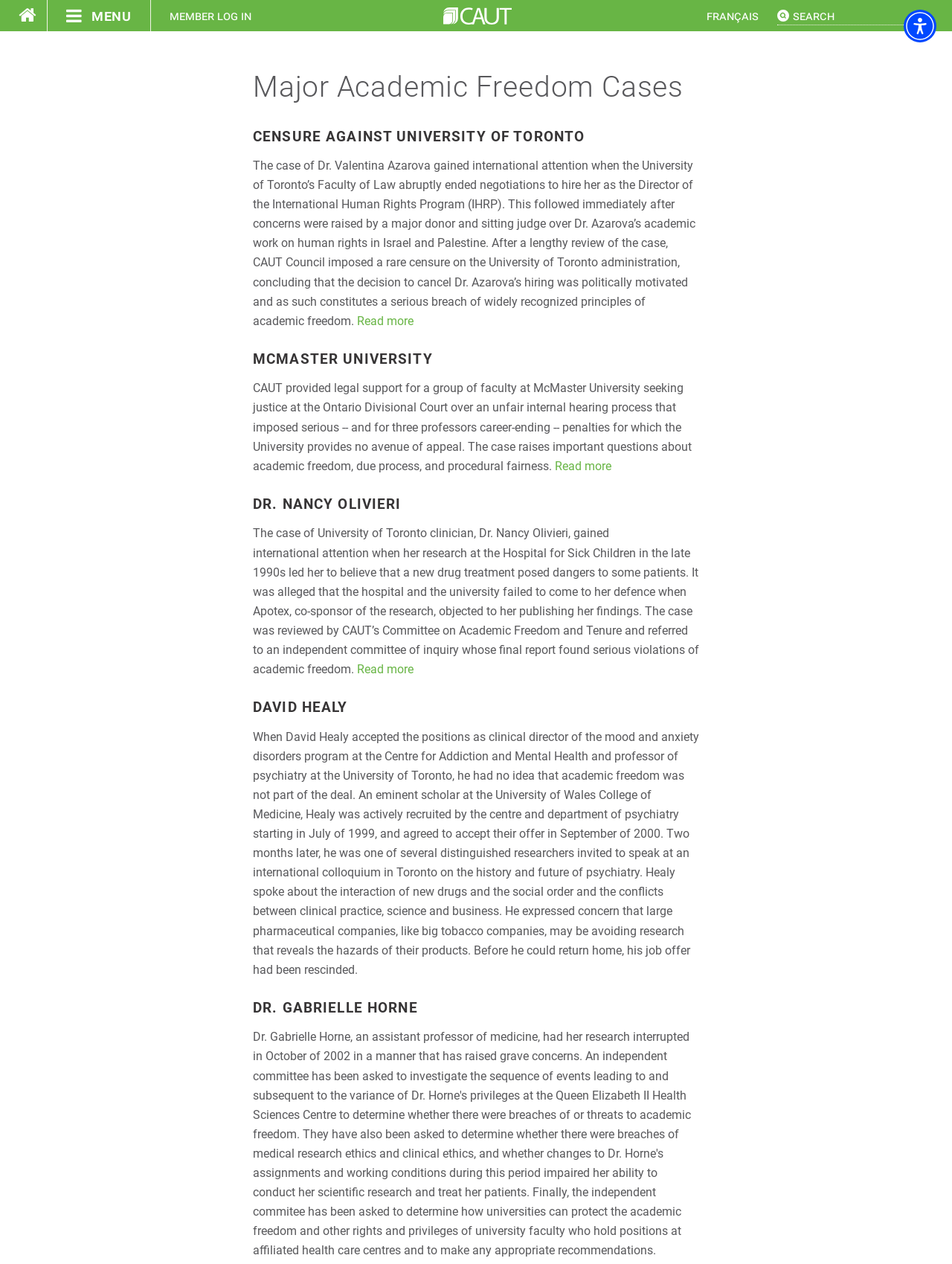How many academic freedom cases are presented on this page?
Refer to the image and give a detailed response to the question.

There are multiple headings on the page, each describing a different academic freedom case, including 'CENSURE AGAINST UNIVERSITY OF TORONTO', 'MCMASTER UNIVERSITY', 'DR. NANCY OLIVIERI', and 'DAVID HEALY', indicating that there are at least 4 cases presented on this page.